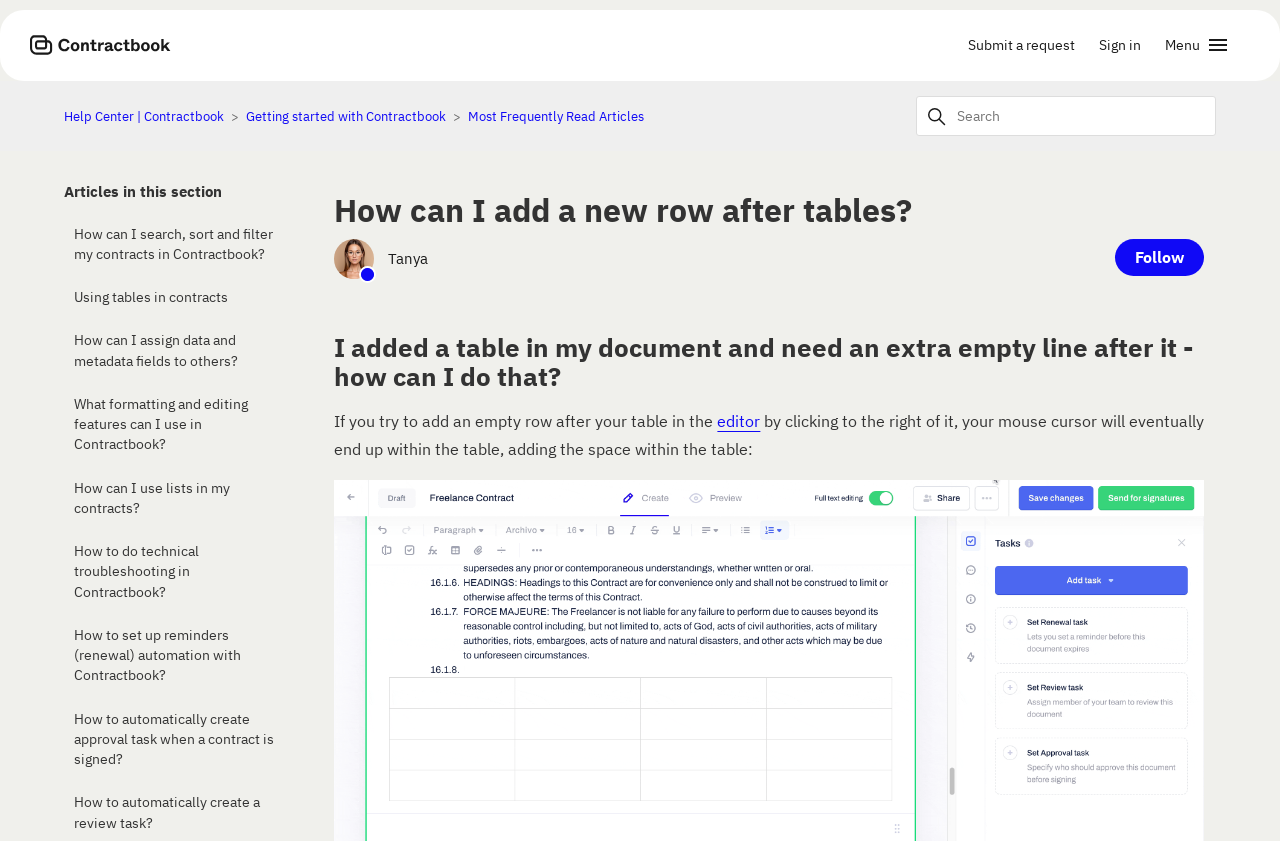Can you determine the main header of this webpage?

How can I add a new row after tables?